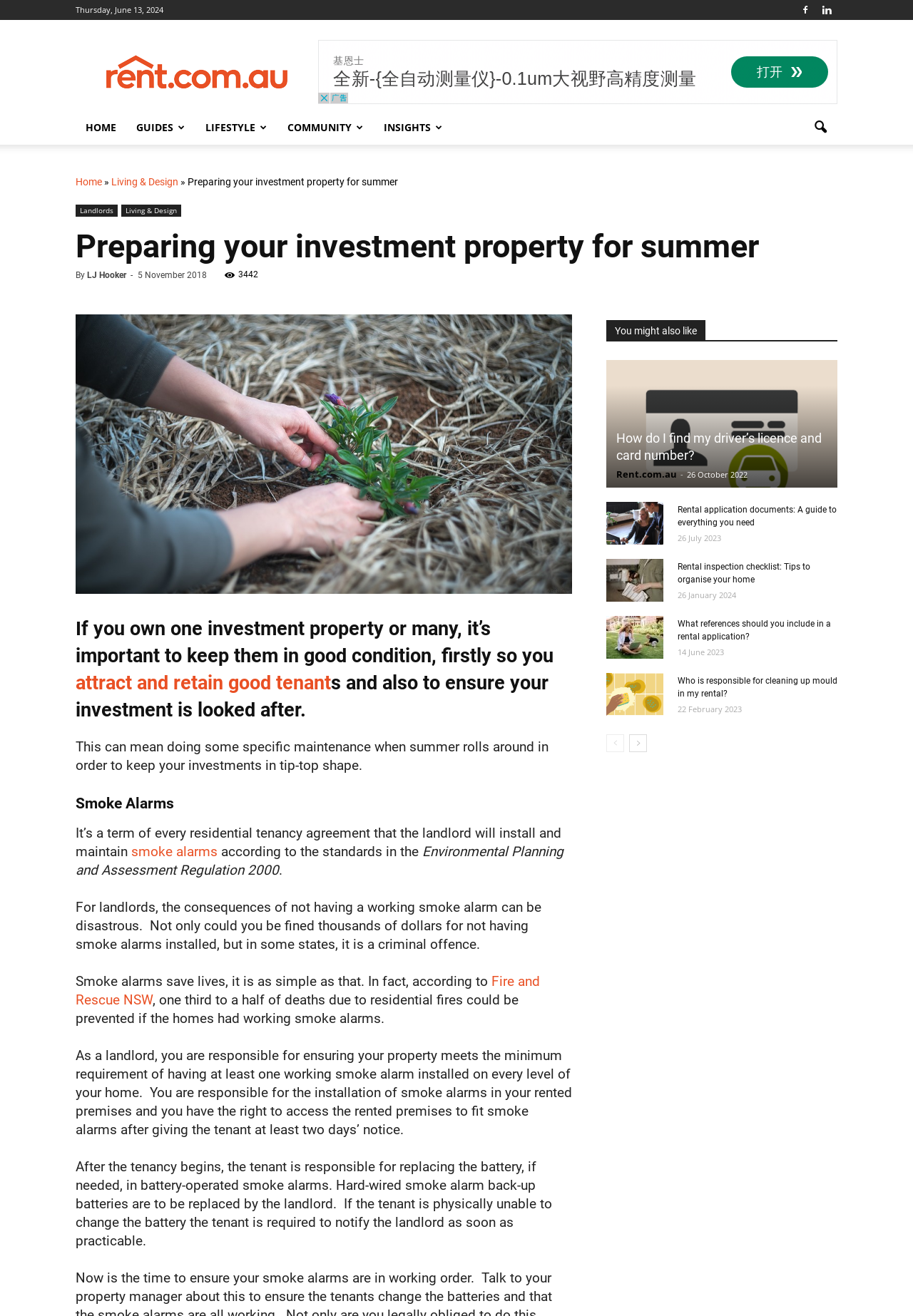What is the consequence of not having a working smoke alarm?
Ensure your answer is thorough and detailed.

The webpage states that not having a working smoke alarm can result in fines of thousands of dollars, and in some states, it is a criminal offence.